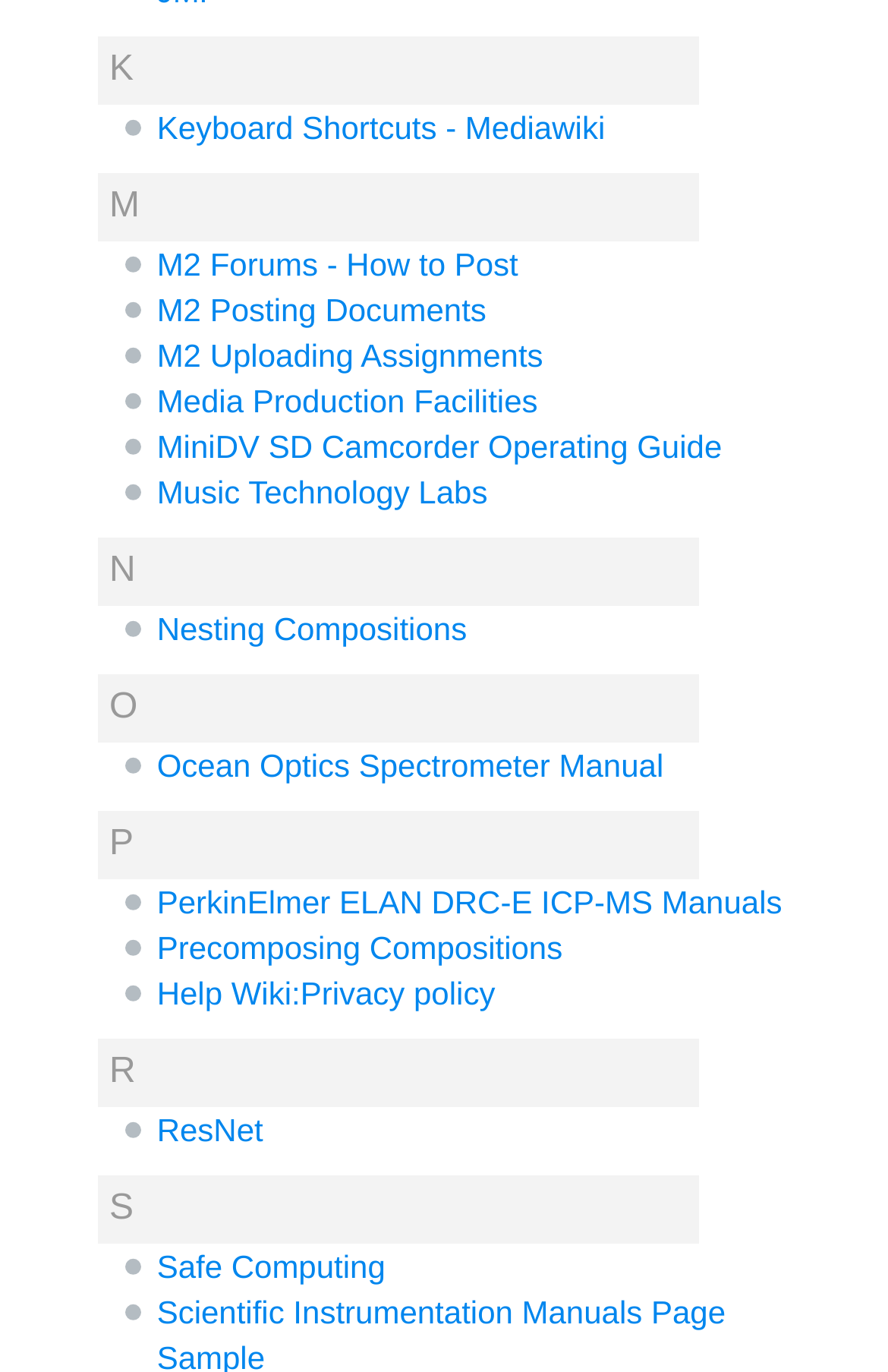Locate the bounding box coordinates of the item that should be clicked to fulfill the instruction: "Access M2 Forums - How to Post".

[0.177, 0.179, 0.584, 0.205]